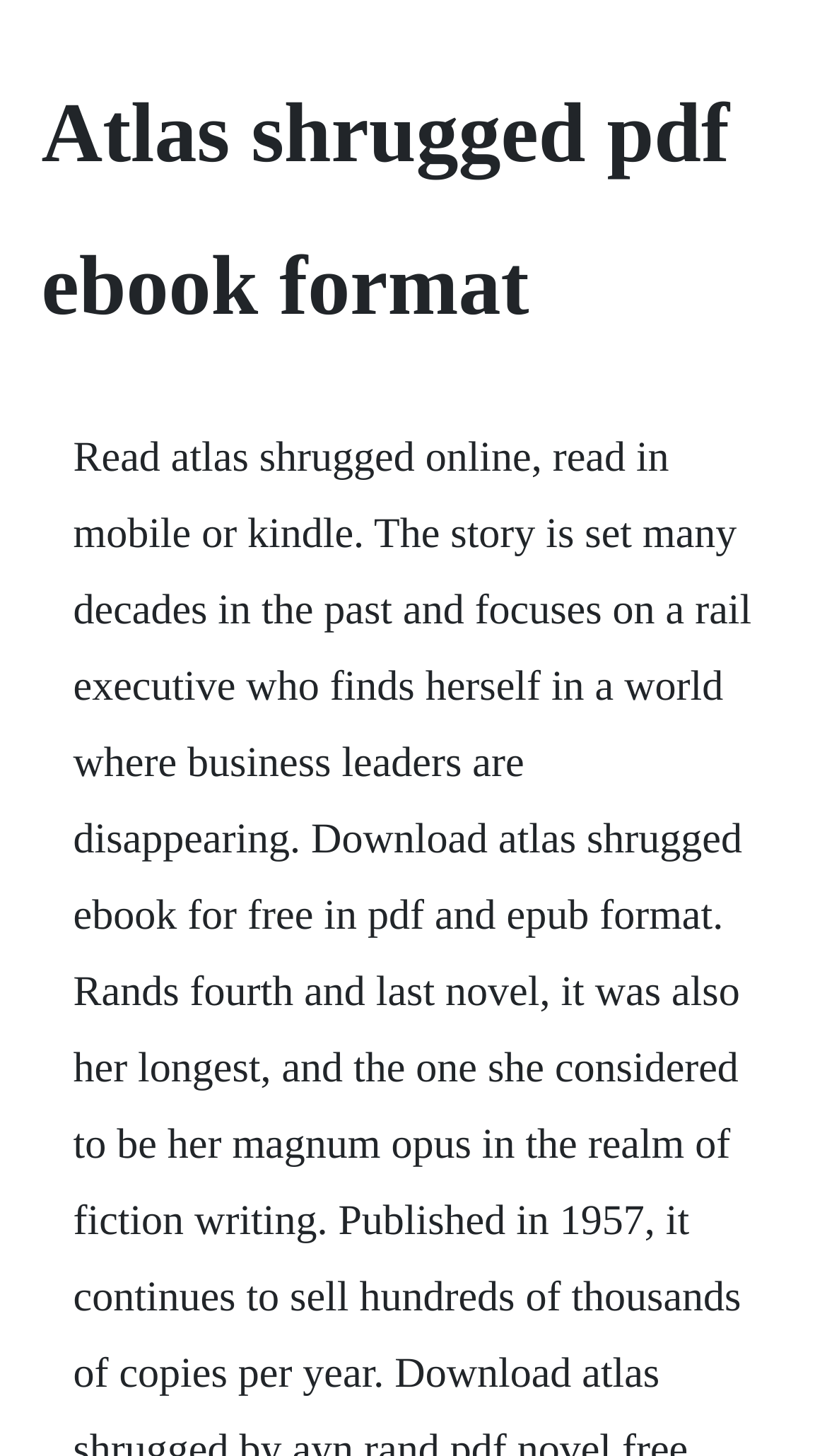Could you identify the text that serves as the heading for this webpage?

Atlas shrugged pdf ebook format